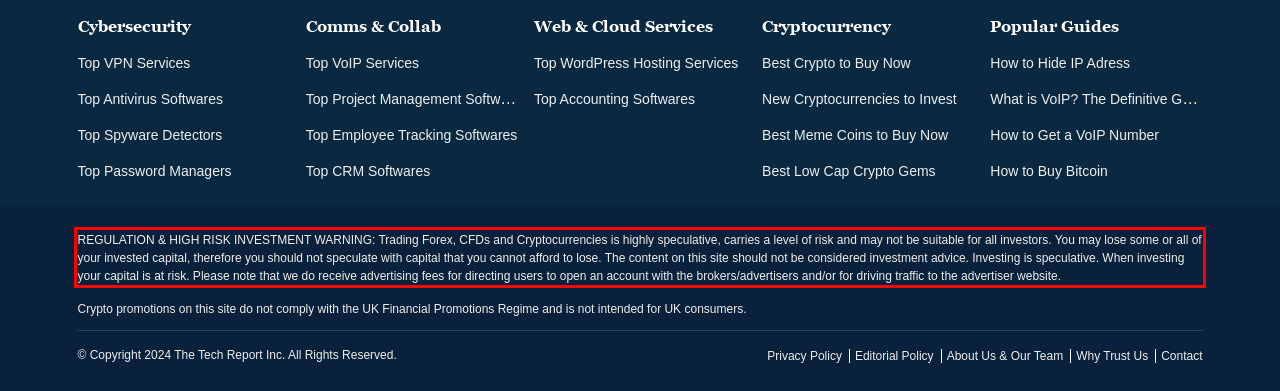You have a webpage screenshot with a red rectangle surrounding a UI element. Extract the text content from within this red bounding box.

REGULATION & HIGH RISK INVESTMENT WARNING: Trading Forex, CFDs and Cryptocurrencies is highly speculative, carries a level of risk and may not be suitable for all investors. You may lose some or all of your invested capital, therefore you should not speculate with capital that you cannot afford to lose. The content on this site should not be considered investment advice. Investing is speculative. When investing your capital is at risk. Please note that we do receive advertising fees for directing users to open an account with the brokers/advertisers and/or for driving traffic to the advertiser website.